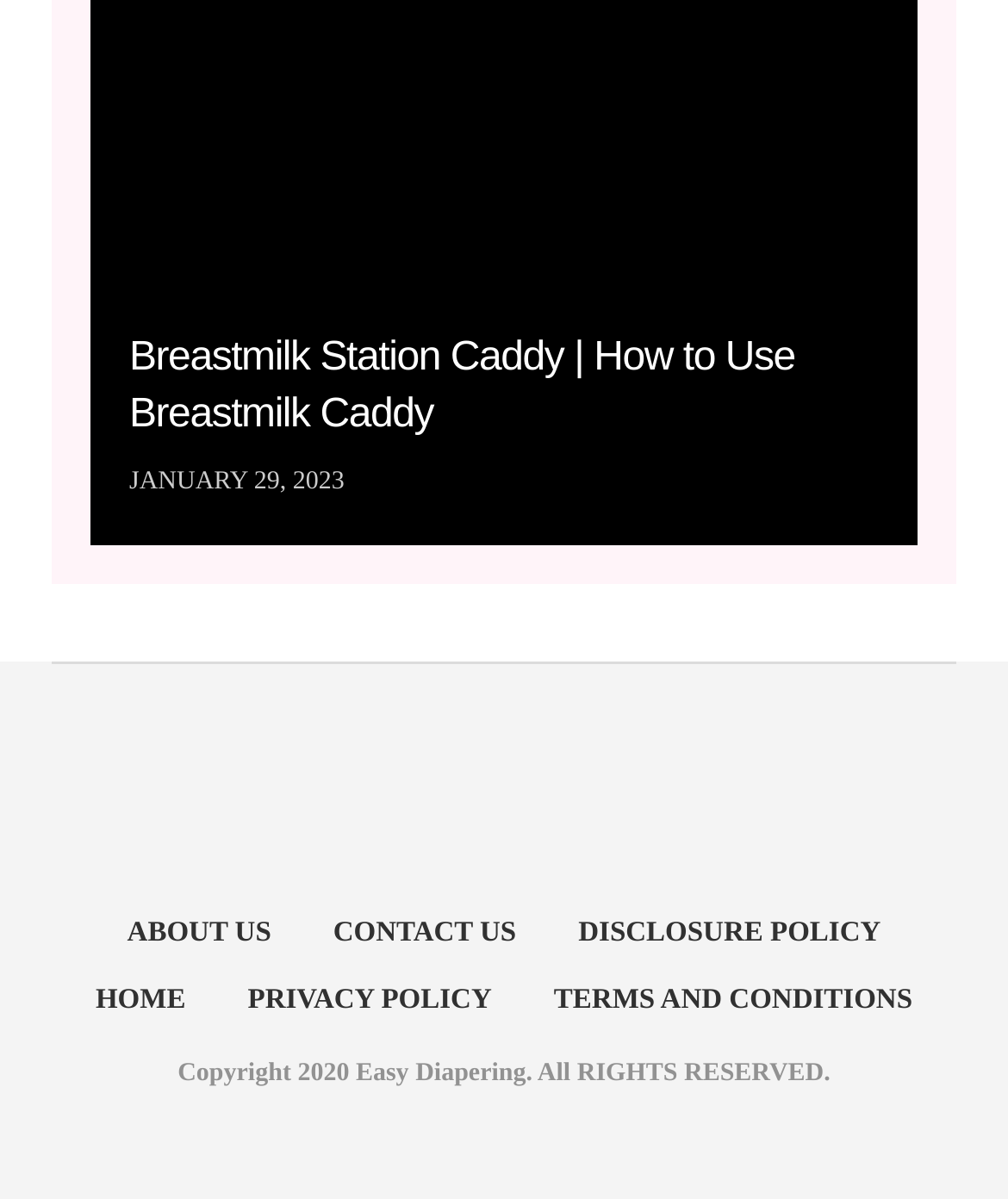Refer to the image and answer the question with as much detail as possible: What is the date of the latest article?

I found the date of the latest article by looking at the header section of the webpage, where I found a static text element with the date 'JANUARY 29, 2023'.